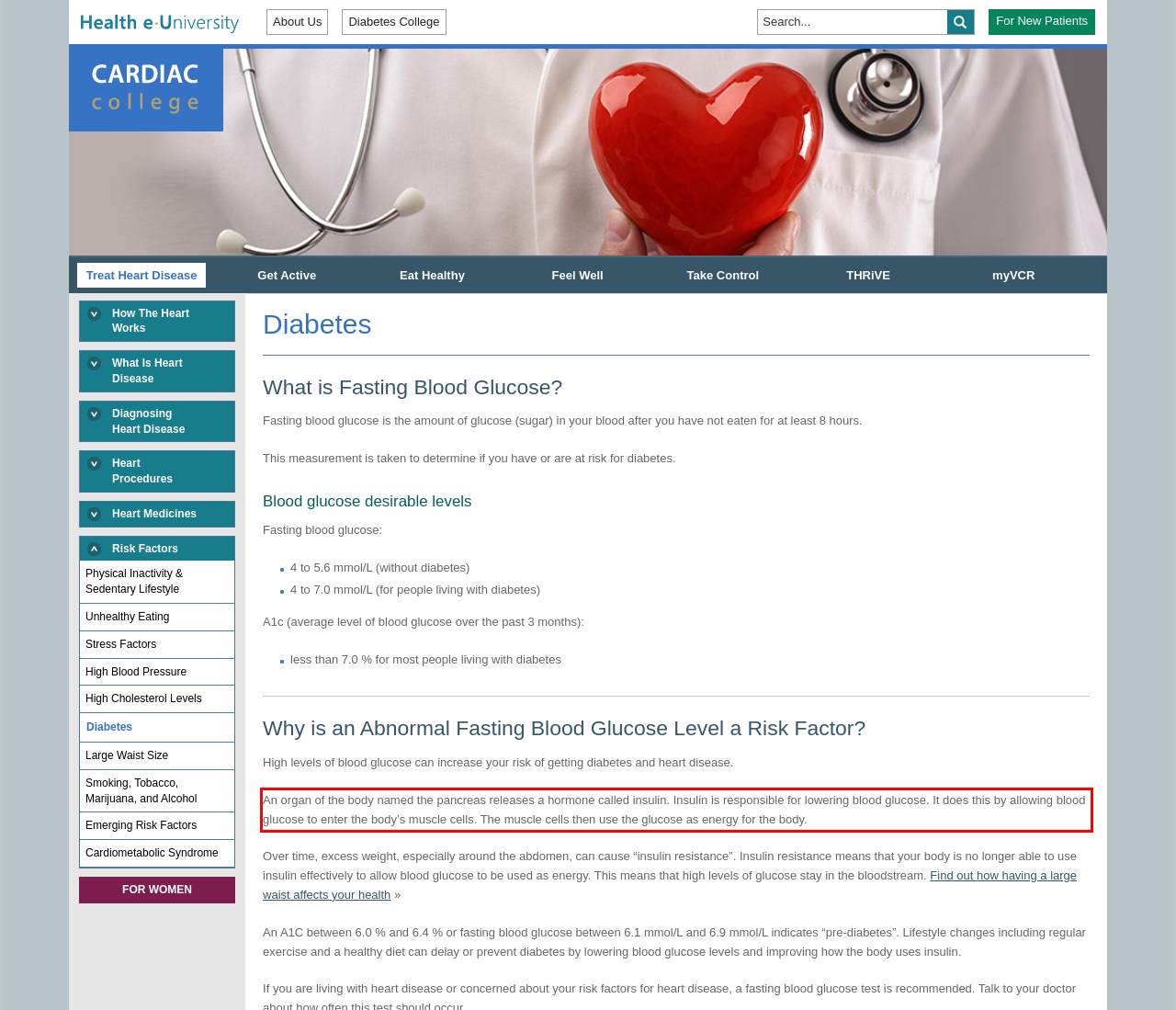Please take the screenshot of the webpage, find the red bounding box, and generate the text content that is within this red bounding box.

An organ of the body named the pancreas releases a hormone called insulin. Insulin is responsible for lowering blood glucose. It does this by allowing blood glucose to enter the body’s muscle cells. The muscle cells then use the glucose as energy for the body.